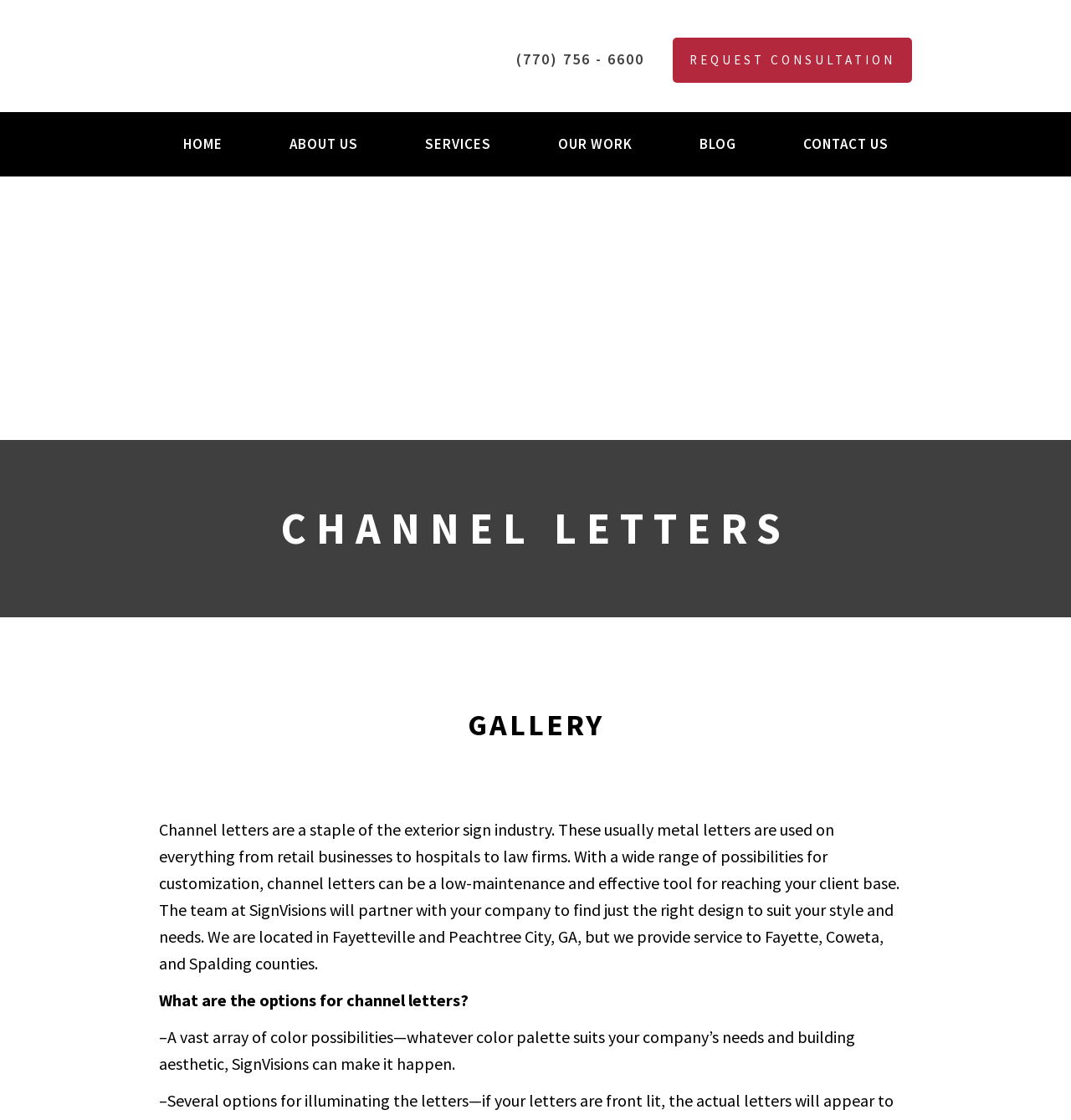Find the bounding box coordinates of the area to click in order to follow the instruction: "go to the home page".

[0.171, 0.1, 0.207, 0.158]